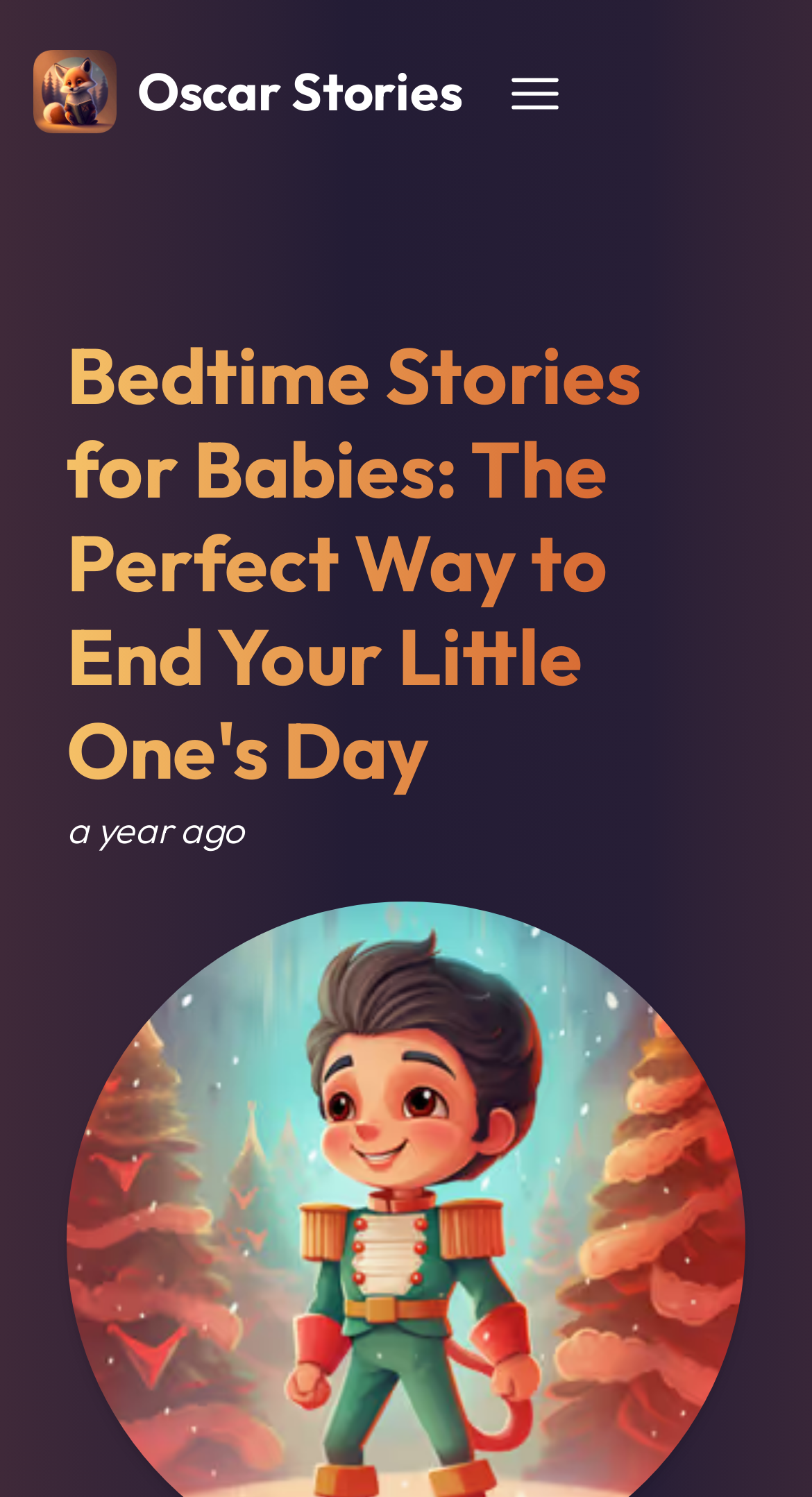Extract the heading text from the webpage.

Bedtime Stories for Babies: The Perfect Way to End Your Little One's Day